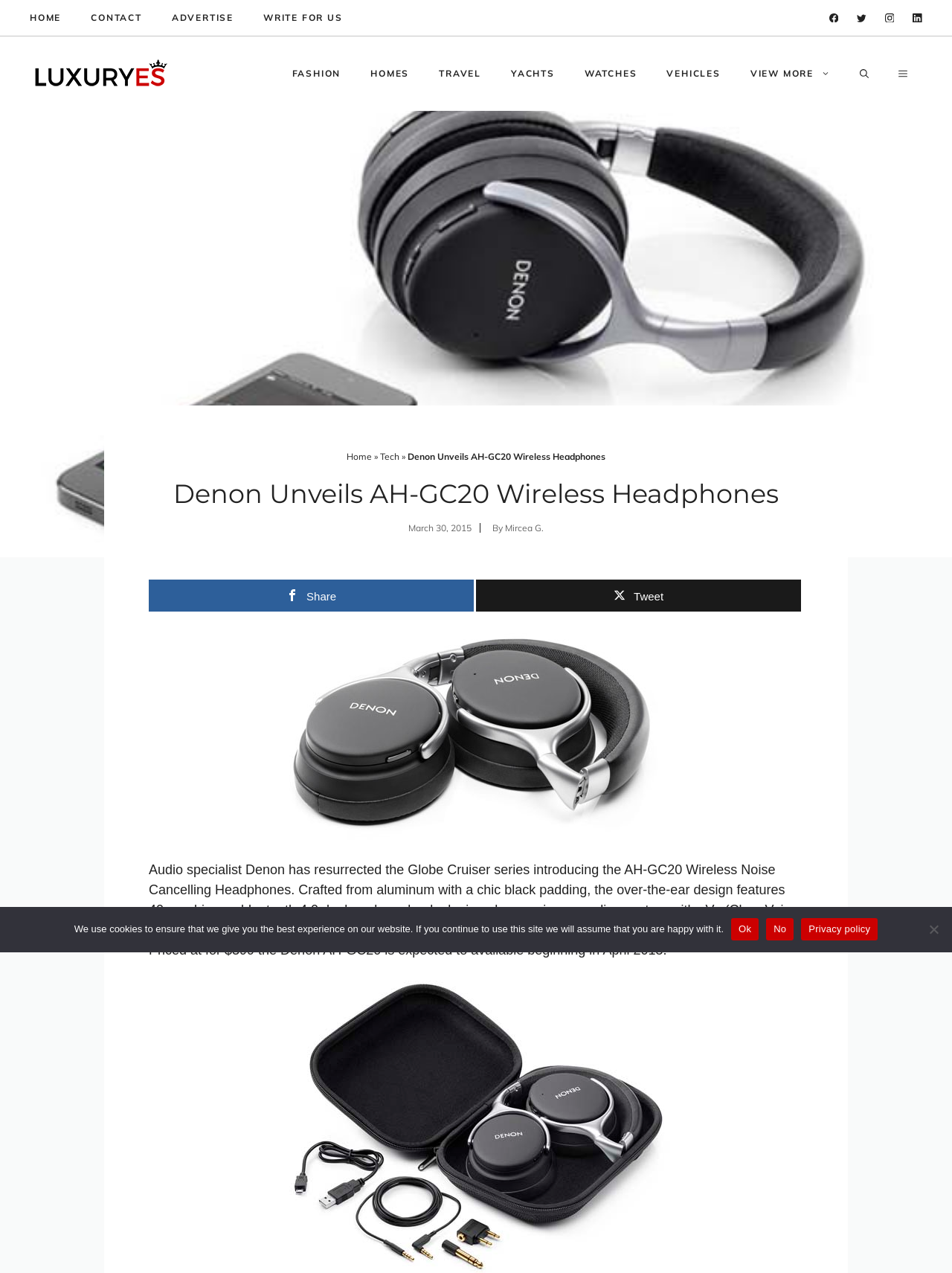What is the brand of the wireless headphones?
Offer a detailed and full explanation in response to the question.

I found the answer by looking at the text in the webpage, specifically the sentence 'Audio specialist Denon has resurrected the Globe Cruiser series introducing the AH-GC20 Wireless Noise Cancelling Headphones.' which mentions the brand name 'Denon'.